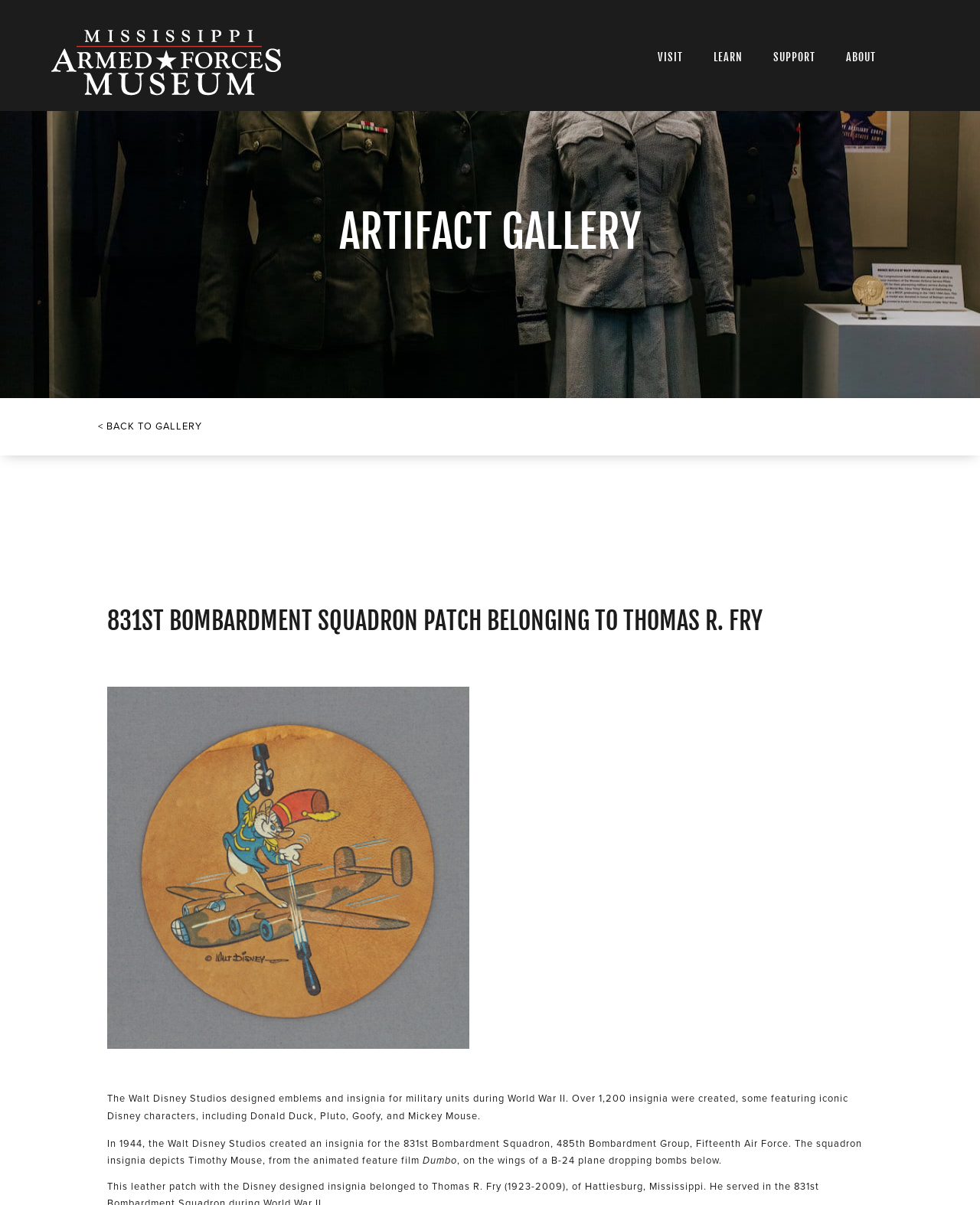Using the information from the screenshot, answer the following question thoroughly:
What is the name of the Disney character on the squadron insignia?

The answer can be found by reading the text on the page, which says 'The squadron insignia depicts Timothy Mouse, from the animated feature film Dumbo, on the wings of a B-24 plane dropping bombs below.' This text is describing the design of the squadron insignia.